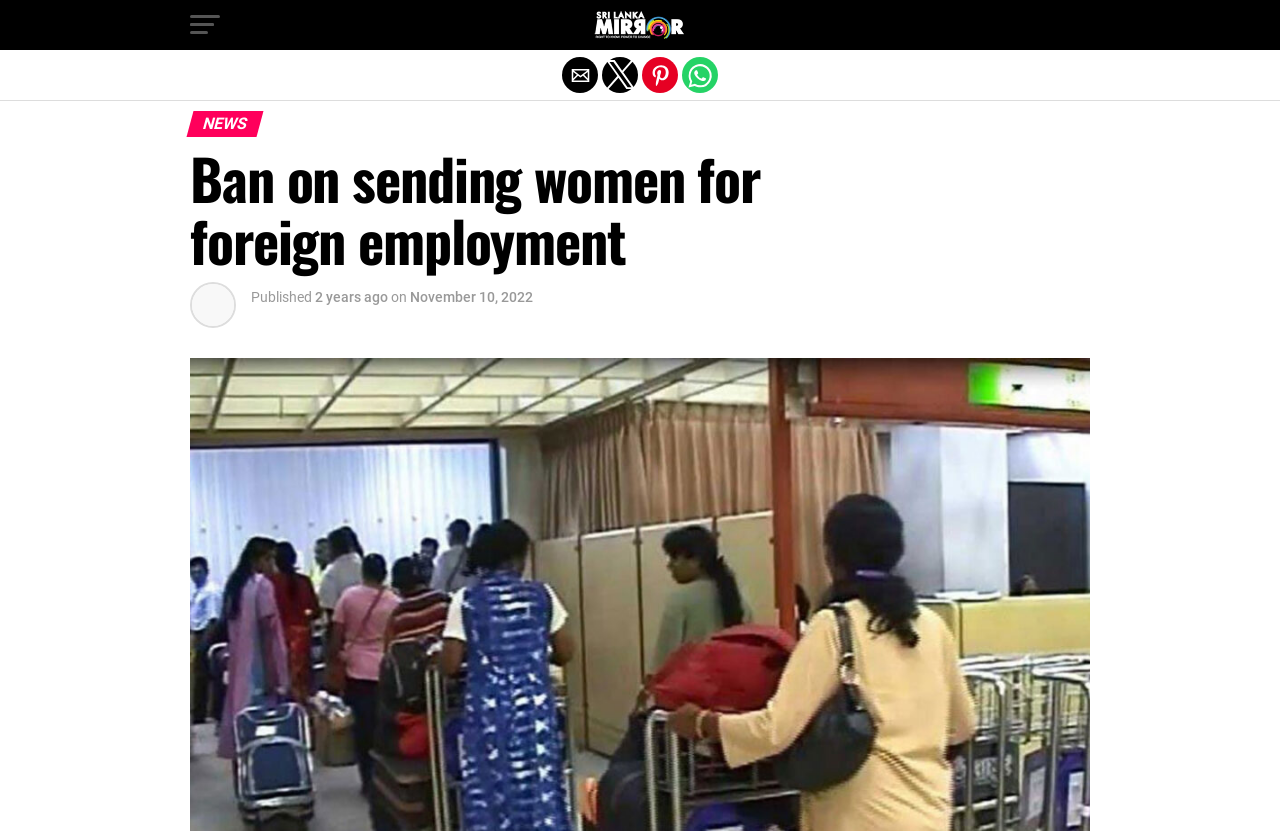Determine the heading of the webpage and extract its text content.

Ban on sending women for foreign employment